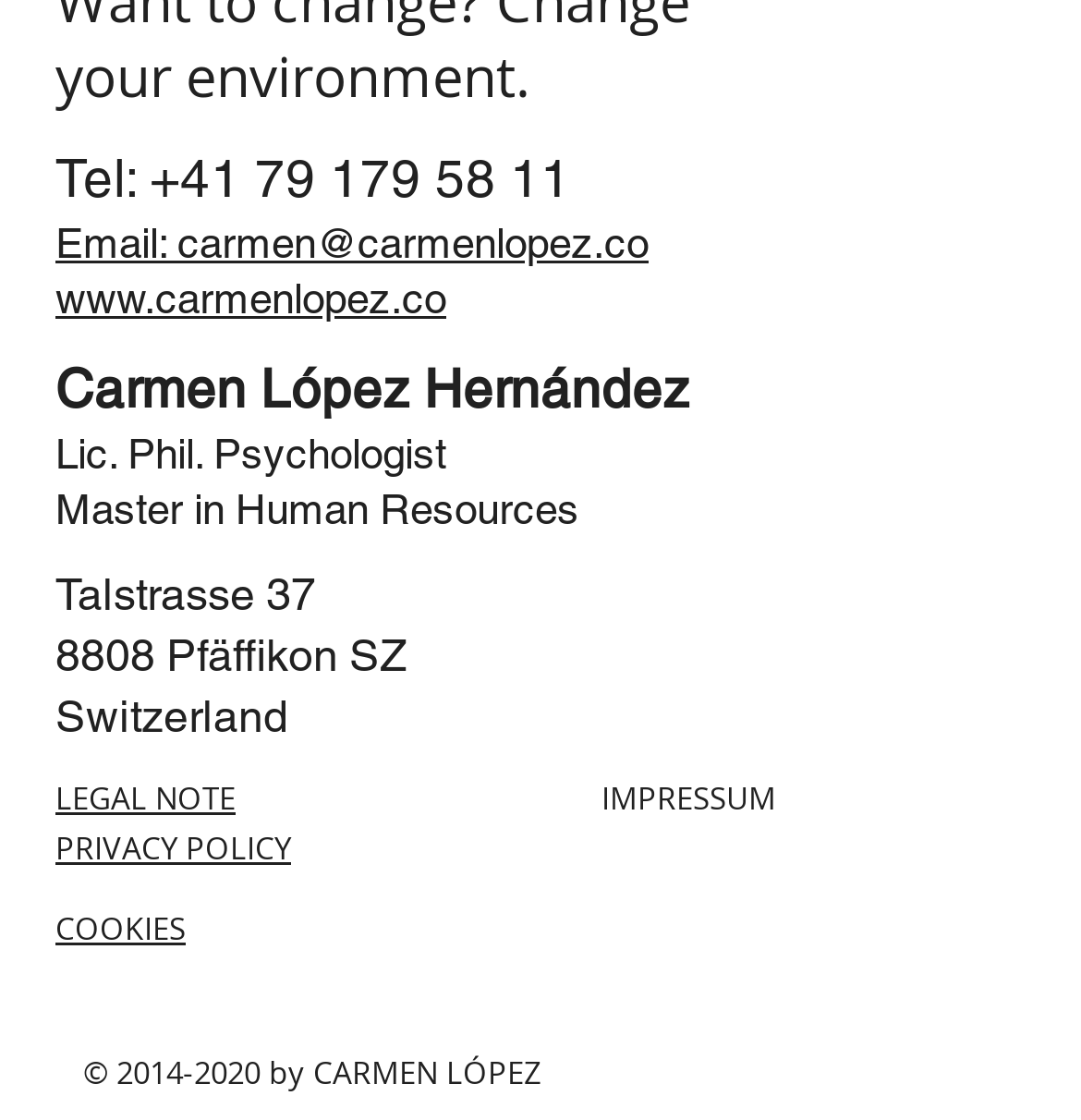Answer the following inquiry with a single word or phrase:
What is the phone number?

+41 79 179 58 11